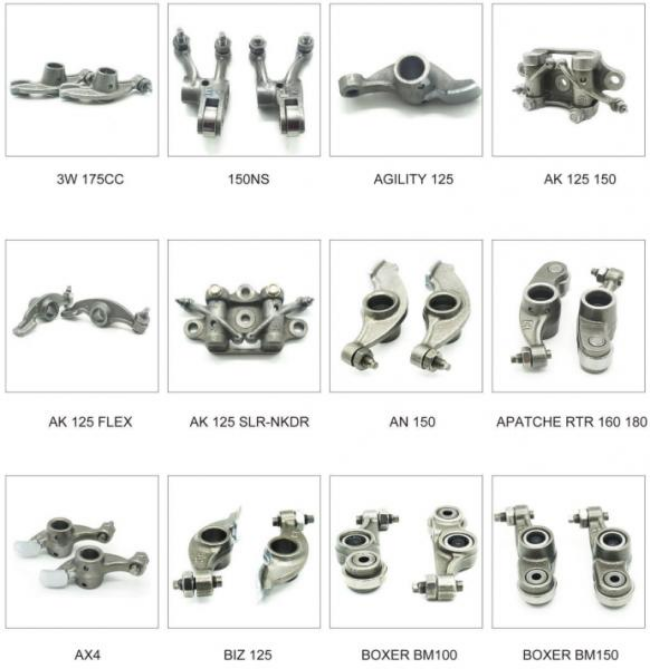Provide a thorough description of the image presented.

The image features a collection of motorcycle rocker arms, specifically showcasing the "AX-4" assembly along with other variants like "BIZ 125," "BOXER BM100," and "BOXER BM150." Each rocker arm is meticulously designed to regulate the engine's performance, ensuring efficient operation. The components are depicted with a shiny, metallic finish, highlighting their quality and durability. This assortment represents essential parts for various motorcycle models, indicating a focus on both OEM standards and advanced engineering to achieve reliability and longevity for motorcycle enthusiasts.